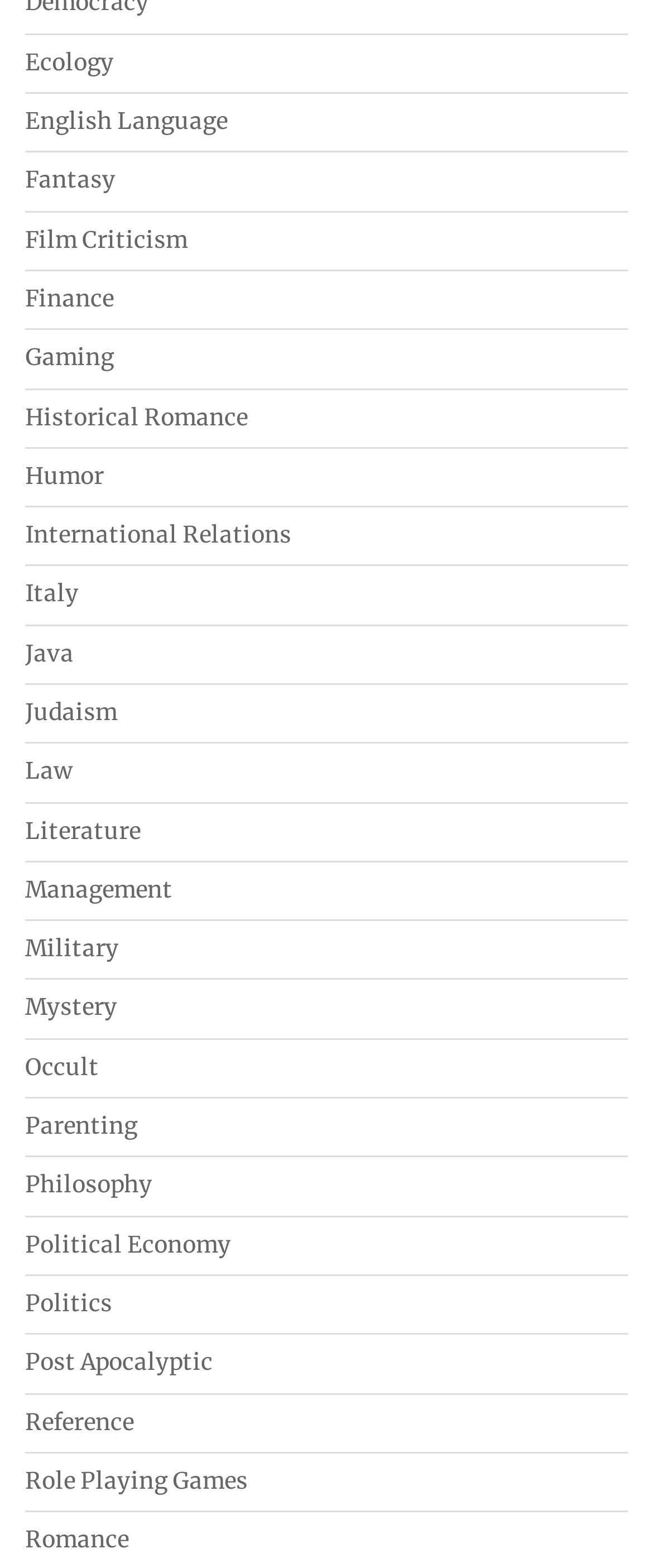Provide the bounding box coordinates of the HTML element this sentence describes: "English Language".

[0.038, 0.068, 0.349, 0.087]